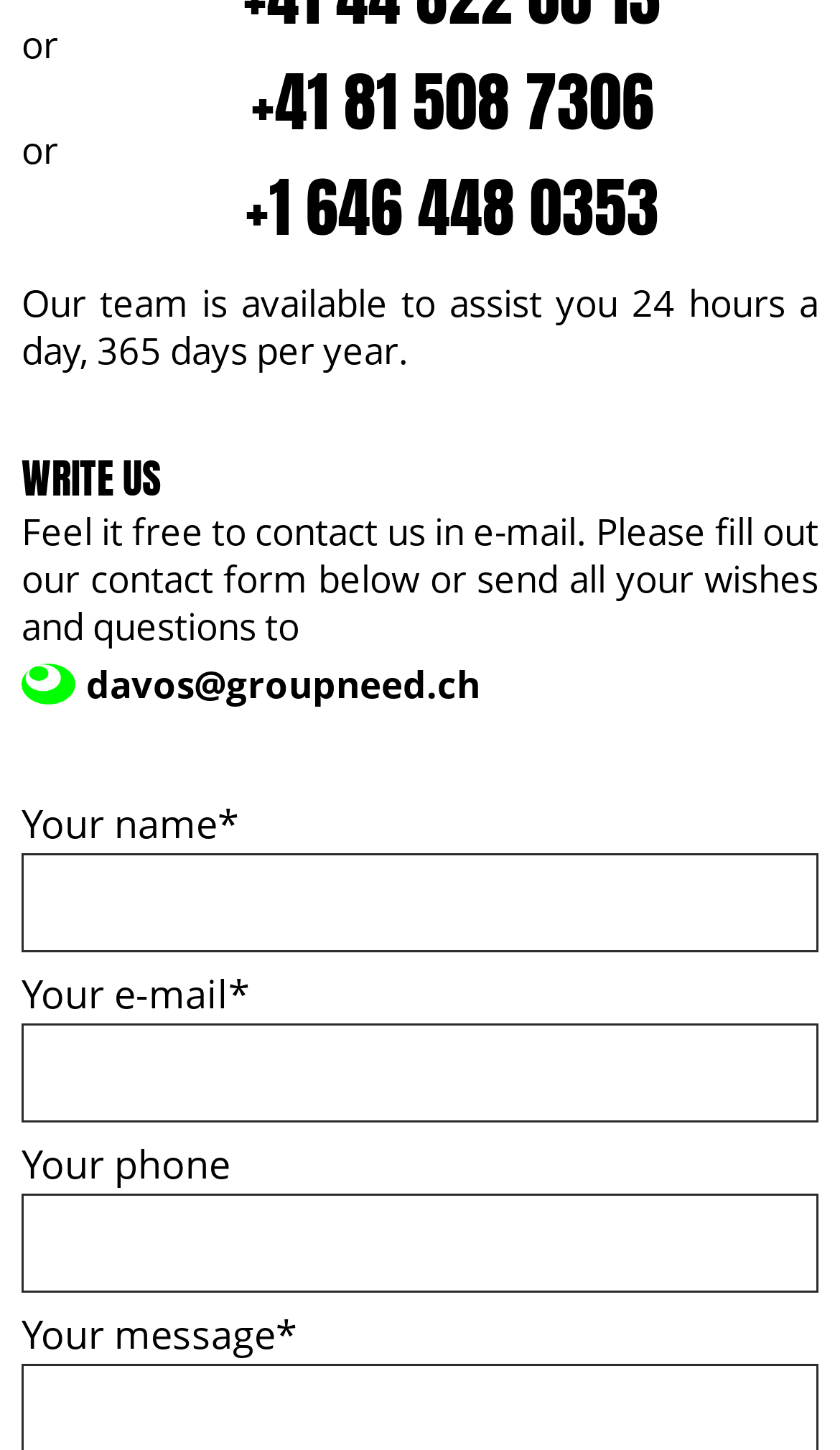Analyze the image and deliver a detailed answer to the question: What is the email address to send wishes and questions?

The email address to send wishes and questions is provided in the text below the 'WRITE US' heading. It is mentioned that users can send their wishes and questions to 'davos@groupneed.ch'.